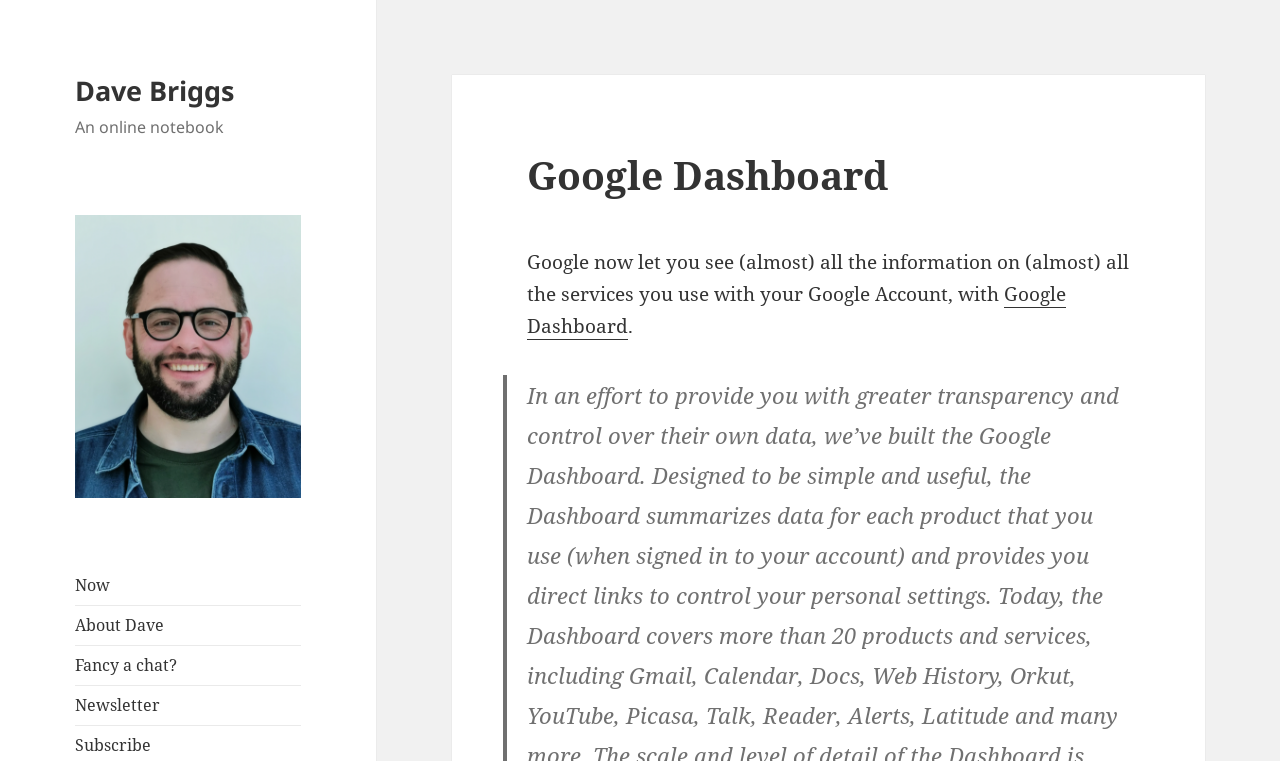What is this online notebook about?
Answer the question with a single word or phrase, referring to the image.

Google Dashboard